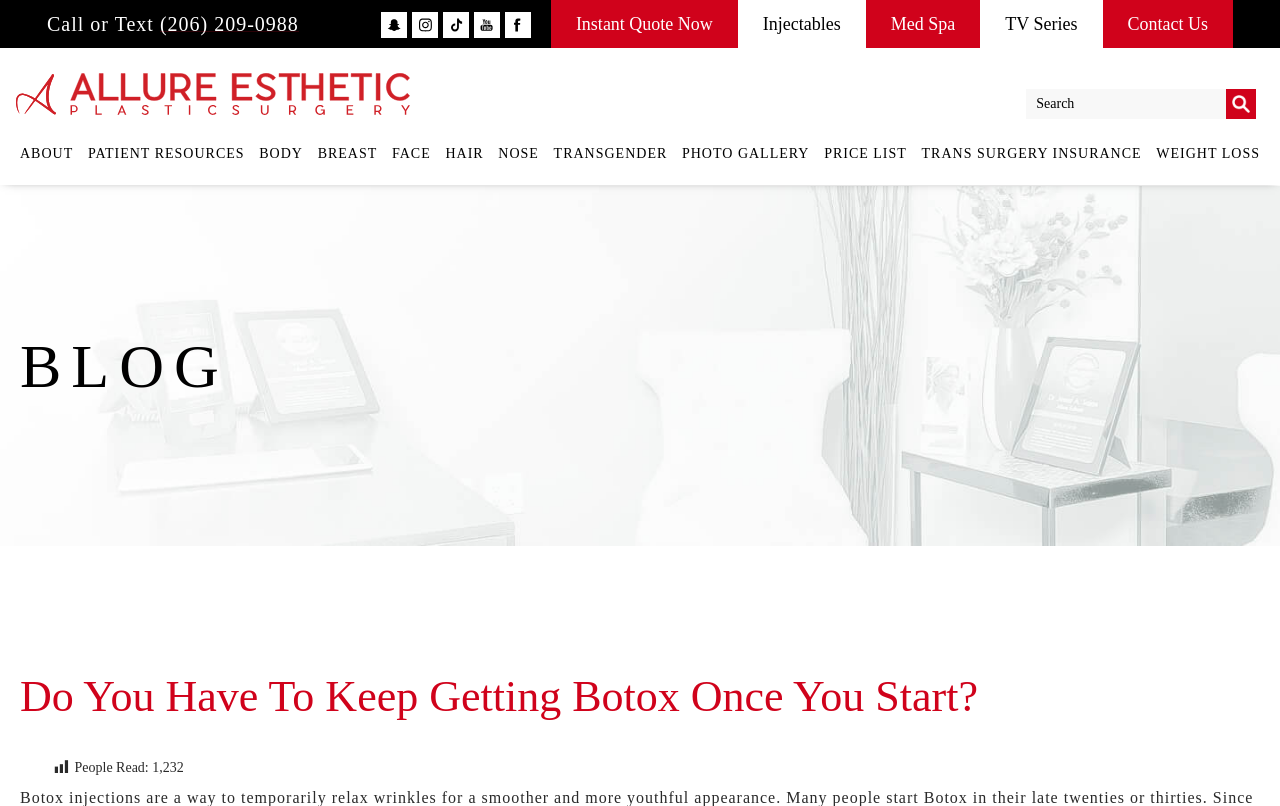What is the category of the webpage's content?
Please respond to the question with as much detail as possible.

I determined the category of the webpage's content by analyzing the links and sections on the page. The presence of links like 'BODY', 'FACE', 'HAIR', and 'BREAST' suggests that the content is related to health and beauty, possibly cosmetic procedures or medical treatments.